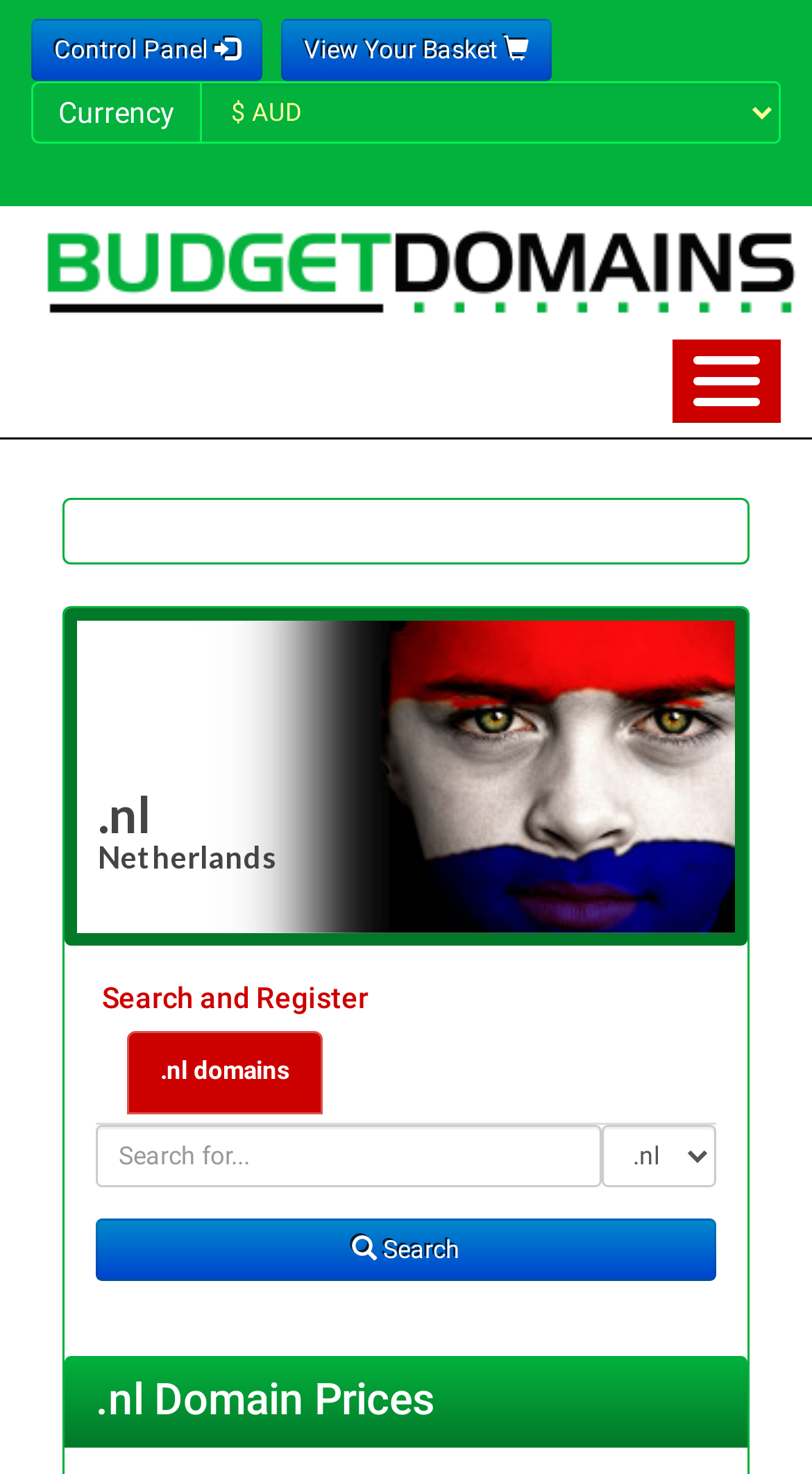Determine the bounding box coordinates of the clickable element to complete this instruction: "register .nl domain". Provide the coordinates in the format of four float numbers between 0 and 1, [left, top, right, bottom].

[0.118, 0.343, 0.151, 0.363]